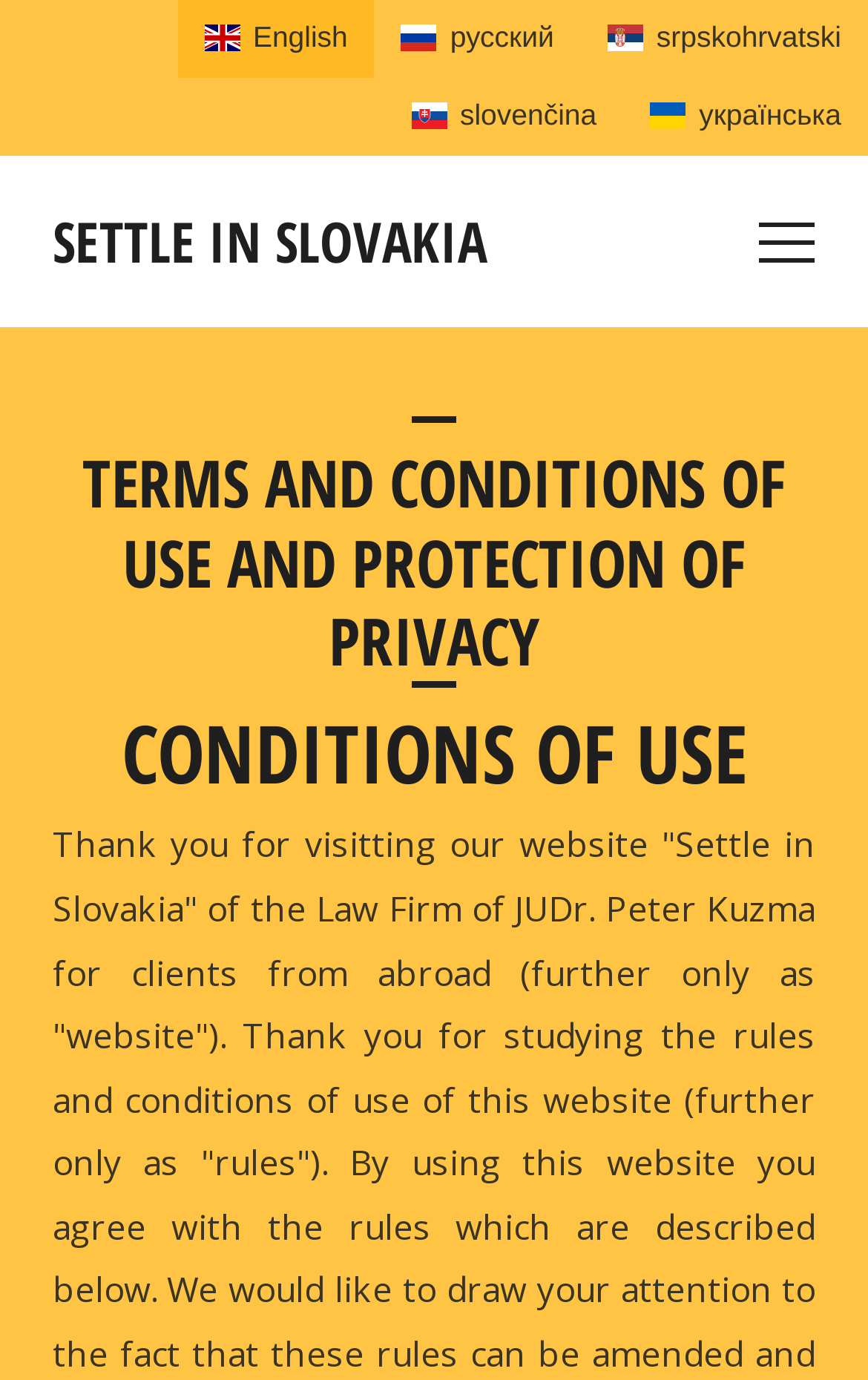Extract the heading text from the webpage.

CONDITIONS OF USE